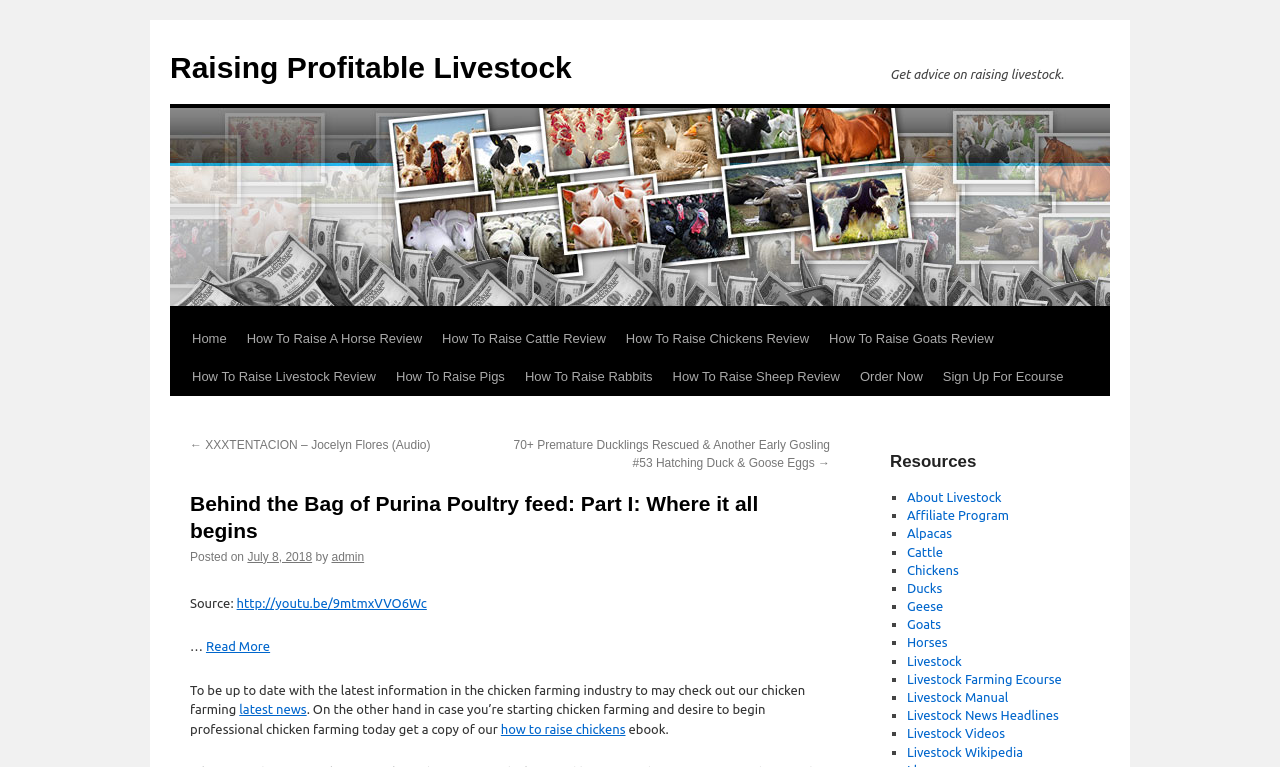Please give a concise answer to this question using a single word or phrase: 
What is the author of the blog post?

admin